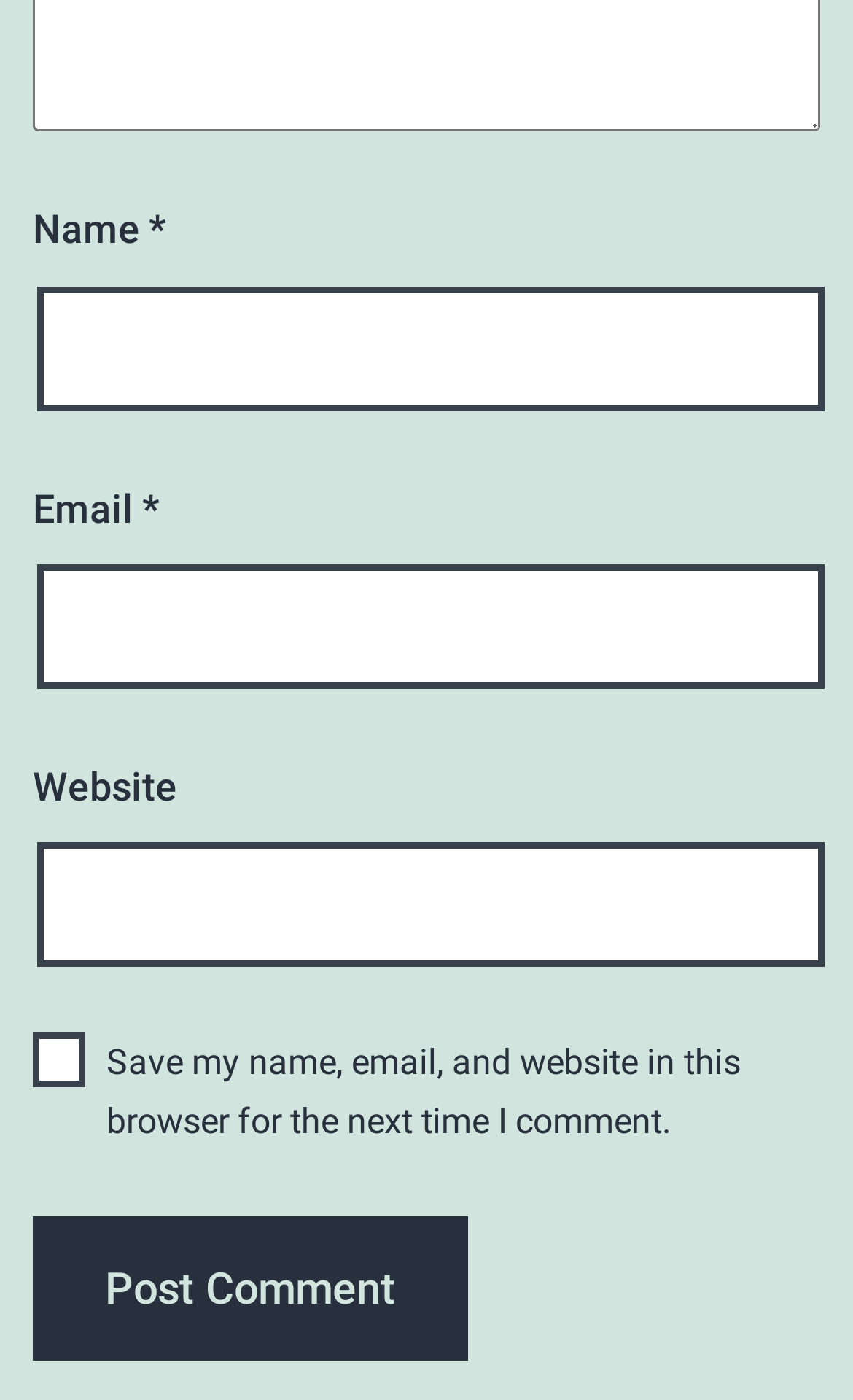Is the 'Save my name...' checkbox checked by default? Observe the screenshot and provide a one-word or short phrase answer.

No